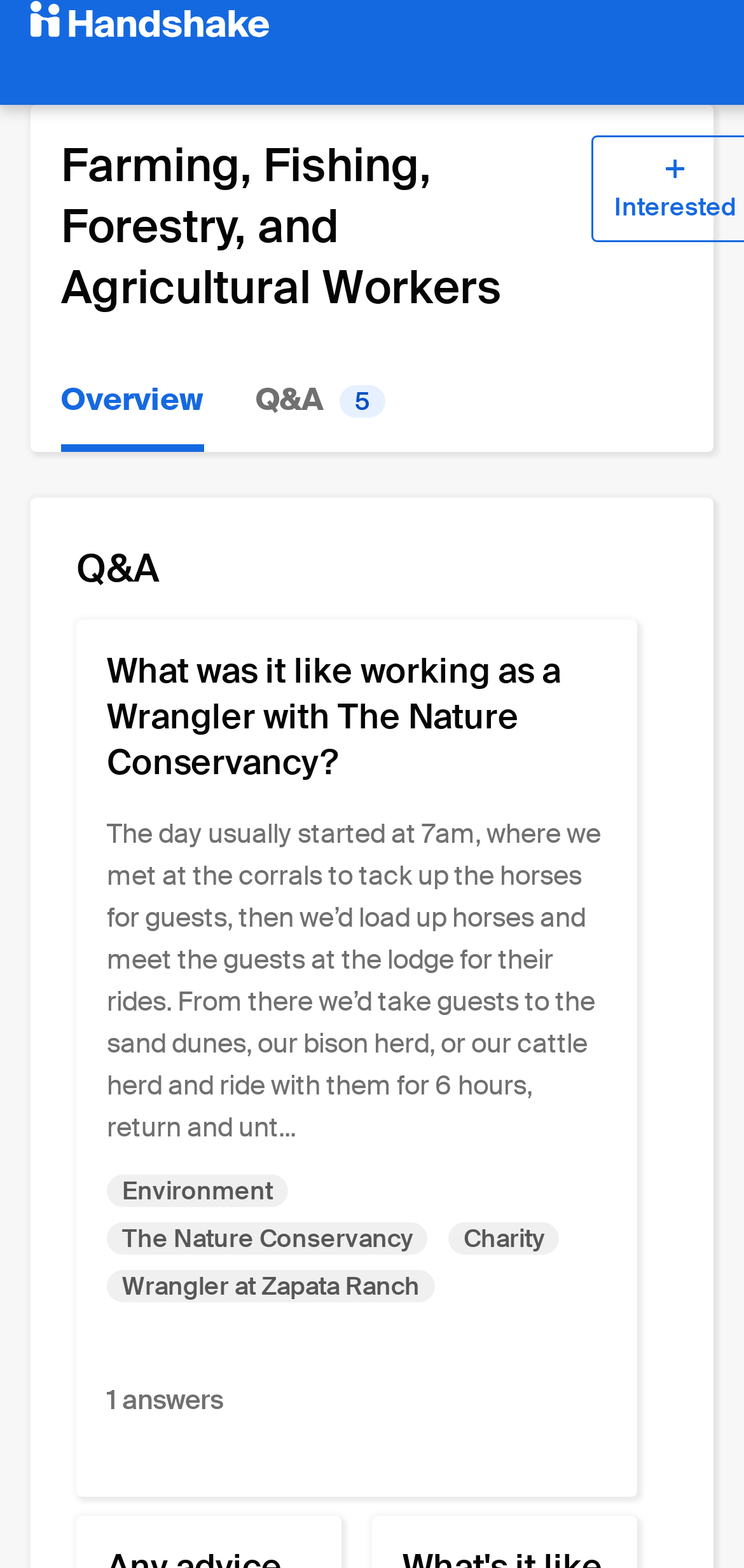From the image, can you give a detailed response to the question below:
What is the name of the website?

I determined the answer by looking at the link element with the text 'Handshake' at the top of the webpage, which is likely the website's logo or title.